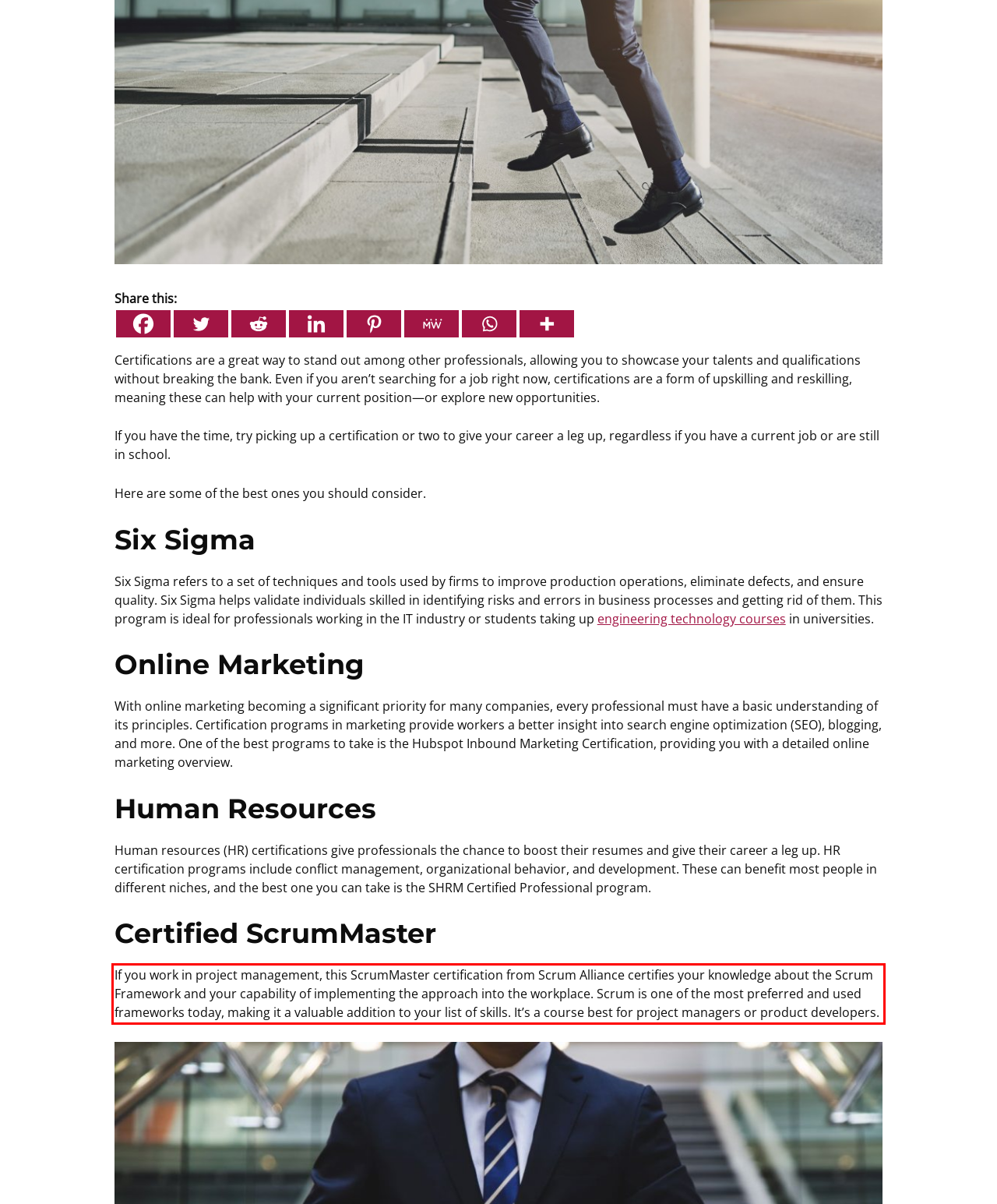Using the webpage screenshot, recognize and capture the text within the red bounding box.

If you work in project management, this ScrumMaster certification from Scrum Alliance certifies your knowledge about the Scrum Framework and your capability of implementing the approach into the workplace. Scrum is one of the most preferred and used frameworks today, making it a valuable addition to your list of skills. It’s a course best for project managers or product developers.